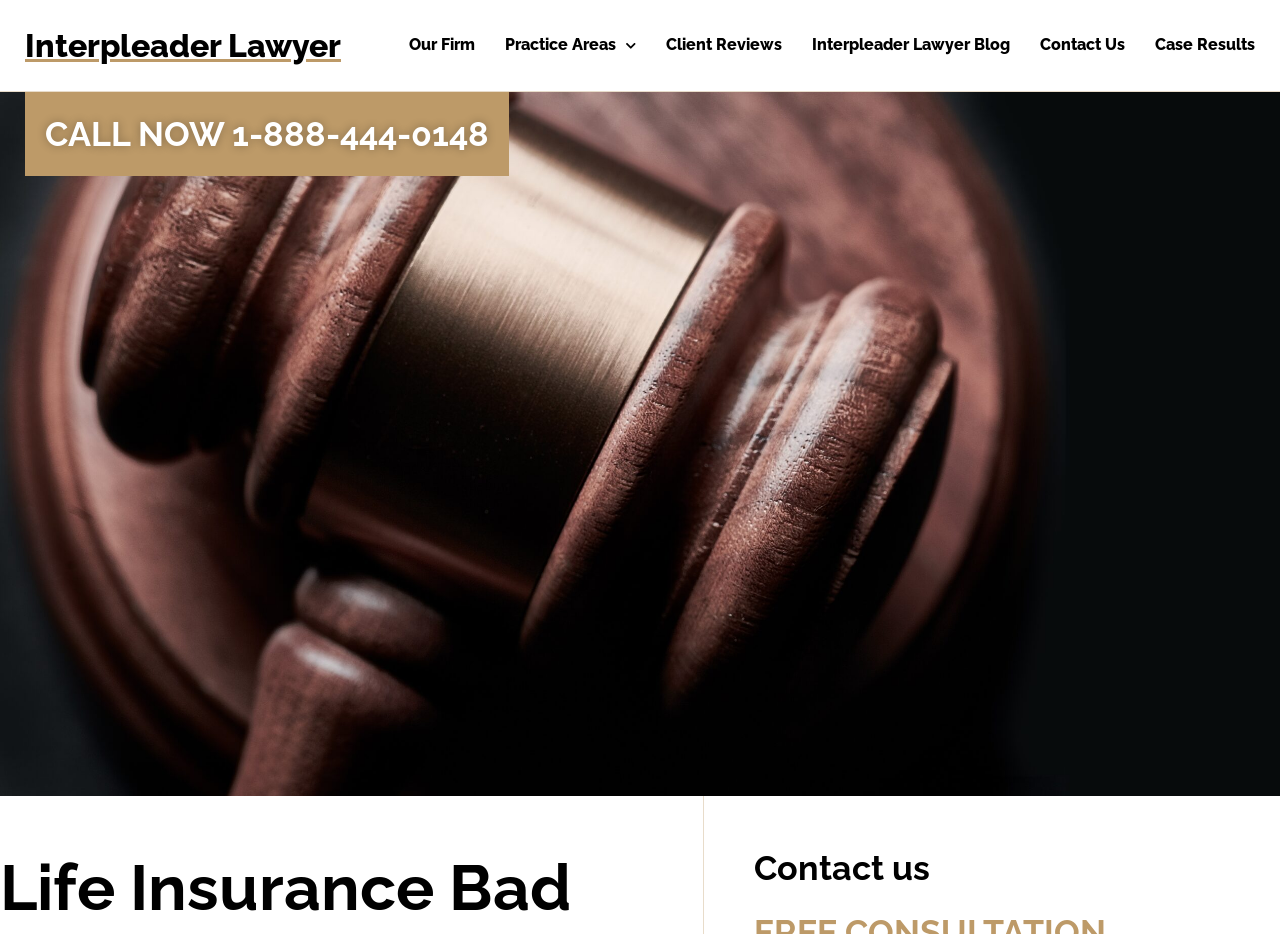Using the description "CALL NOW 1-888-444-0148", locate and provide the bounding box of the UI element.

[0.02, 0.098, 0.398, 0.188]